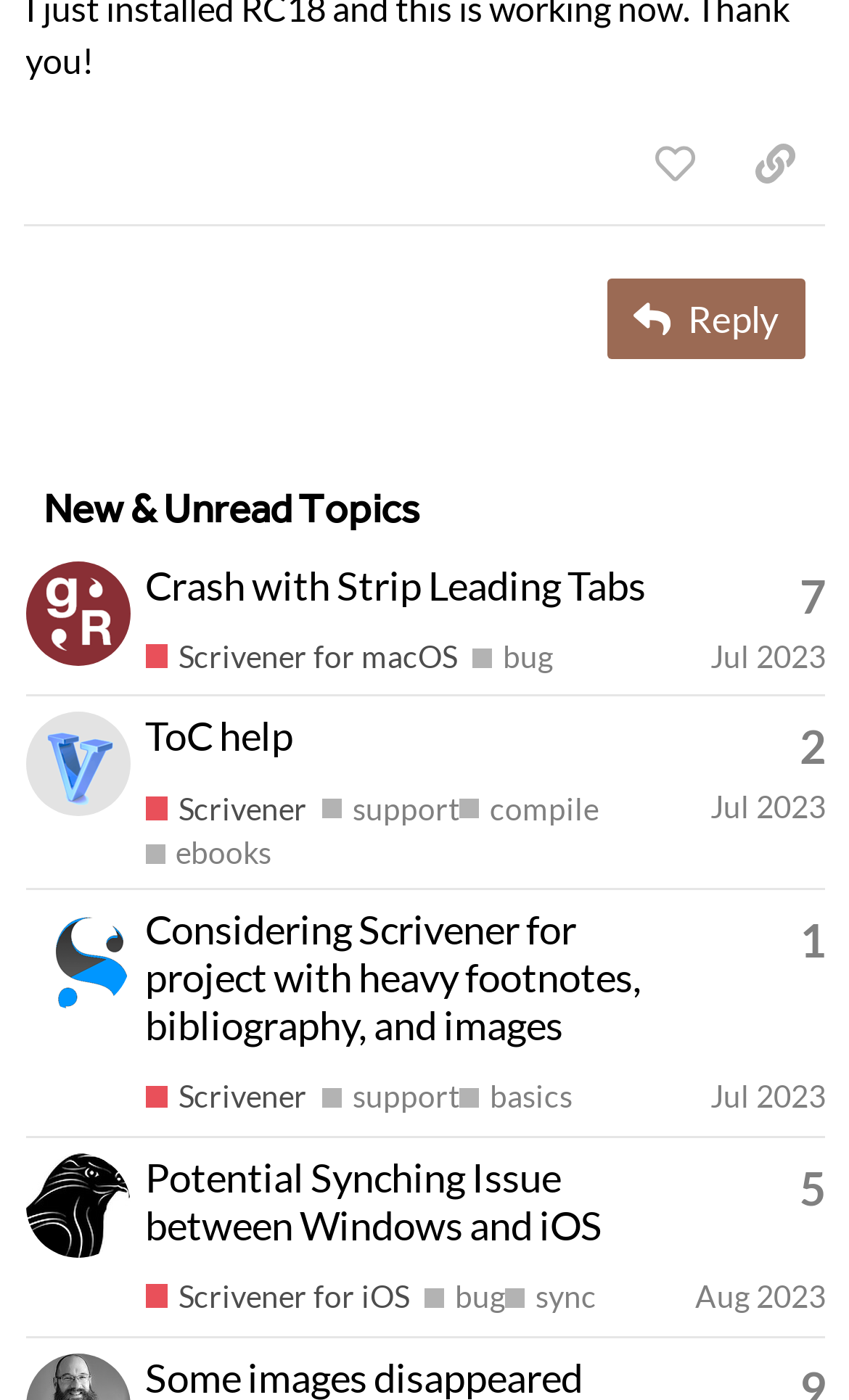Please provide a short answer using a single word or phrase for the question:
How many replies does the topic 'Considering Scrivener for project with heavy footnotes, bibliography, and images' have?

1